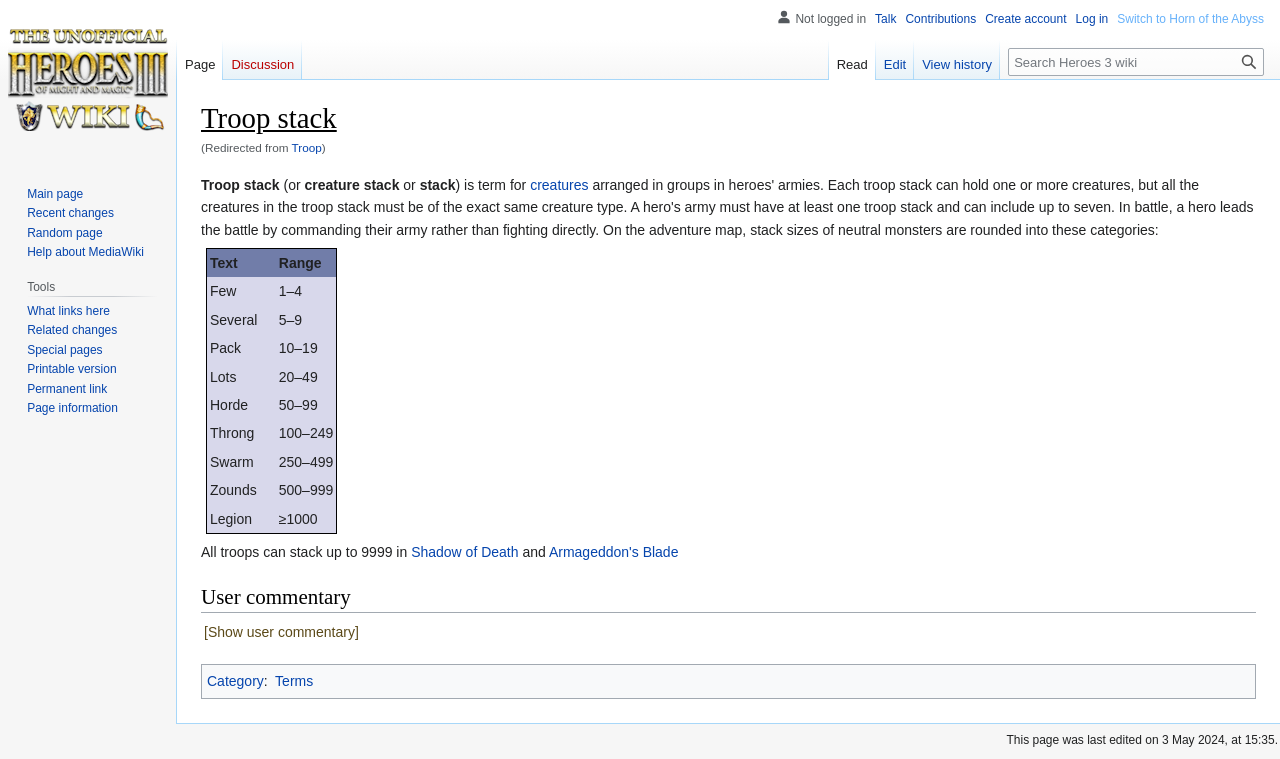What is the name of the expansion where troops can stack up to 9999?
Using the visual information, respond with a single word or phrase.

Shadow of Death and Armageddon's Blade